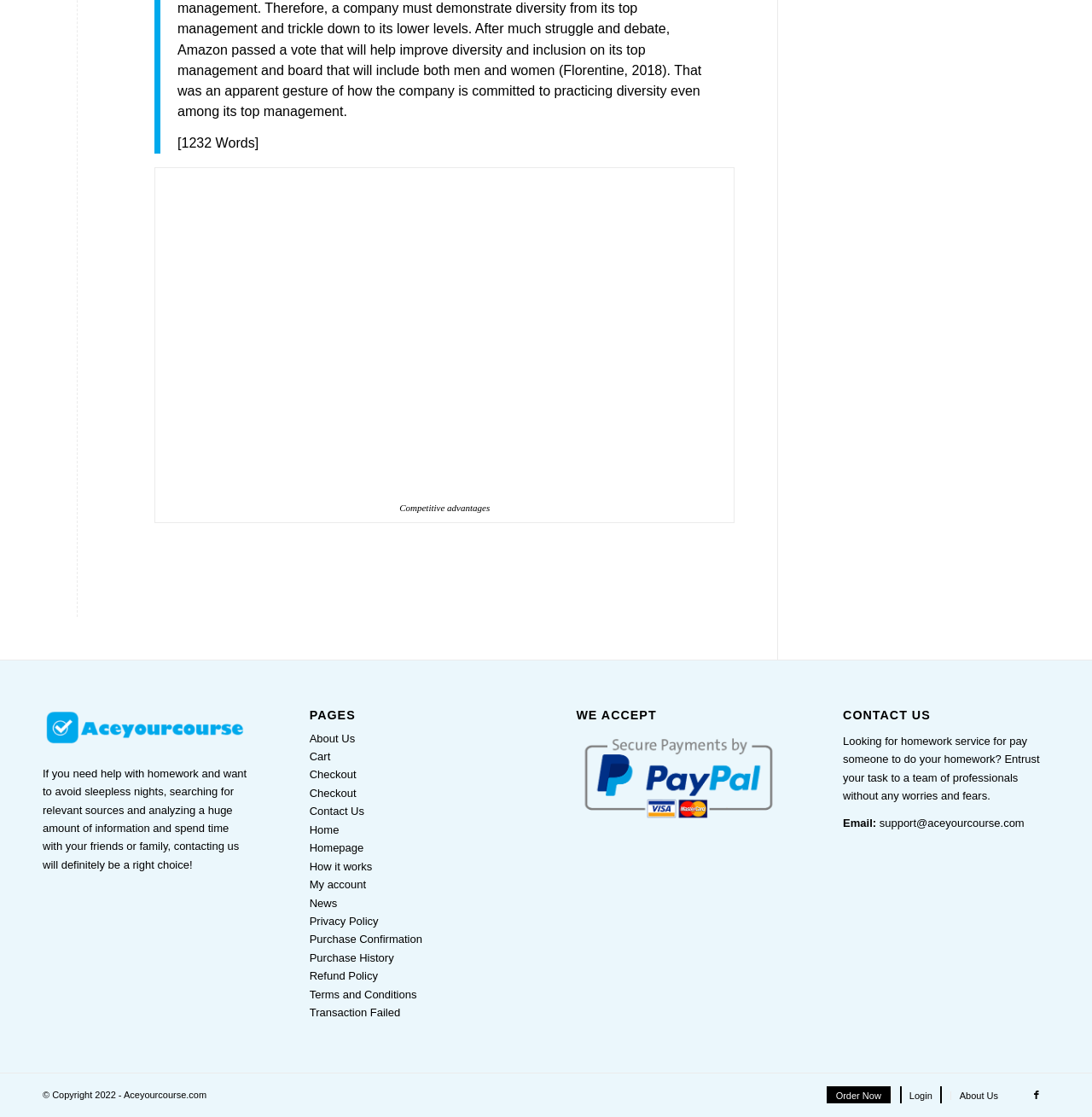Please find the bounding box coordinates of the element that needs to be clicked to perform the following instruction: "Click on 'About Us'". The bounding box coordinates should be four float numbers between 0 and 1, represented as [left, top, right, bottom].

[0.283, 0.655, 0.325, 0.667]